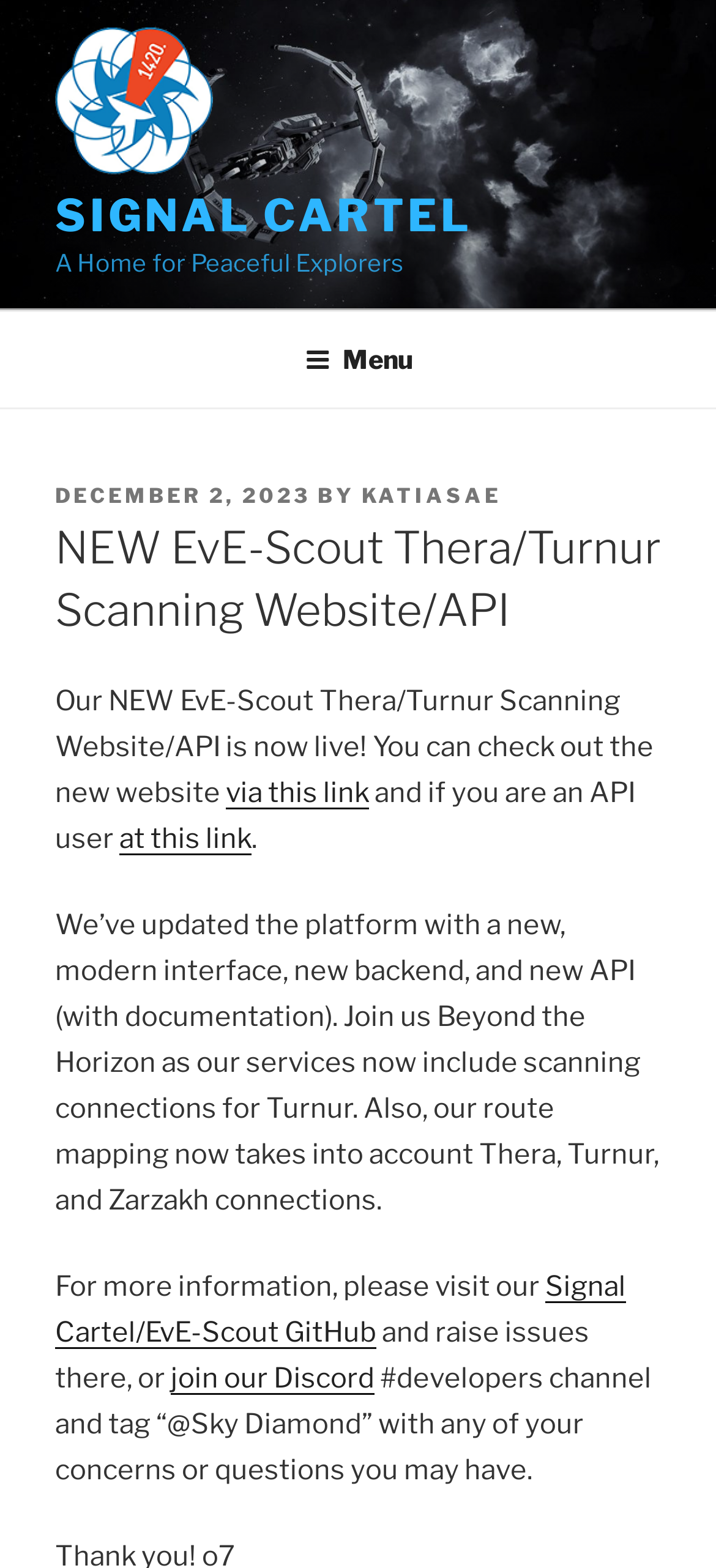From the screenshot, find the bounding box of the UI element matching this description: "Menu". Supply the bounding box coordinates in the form [left, top, right, bottom], each a float between 0 and 1.

[0.388, 0.201, 0.612, 0.258]